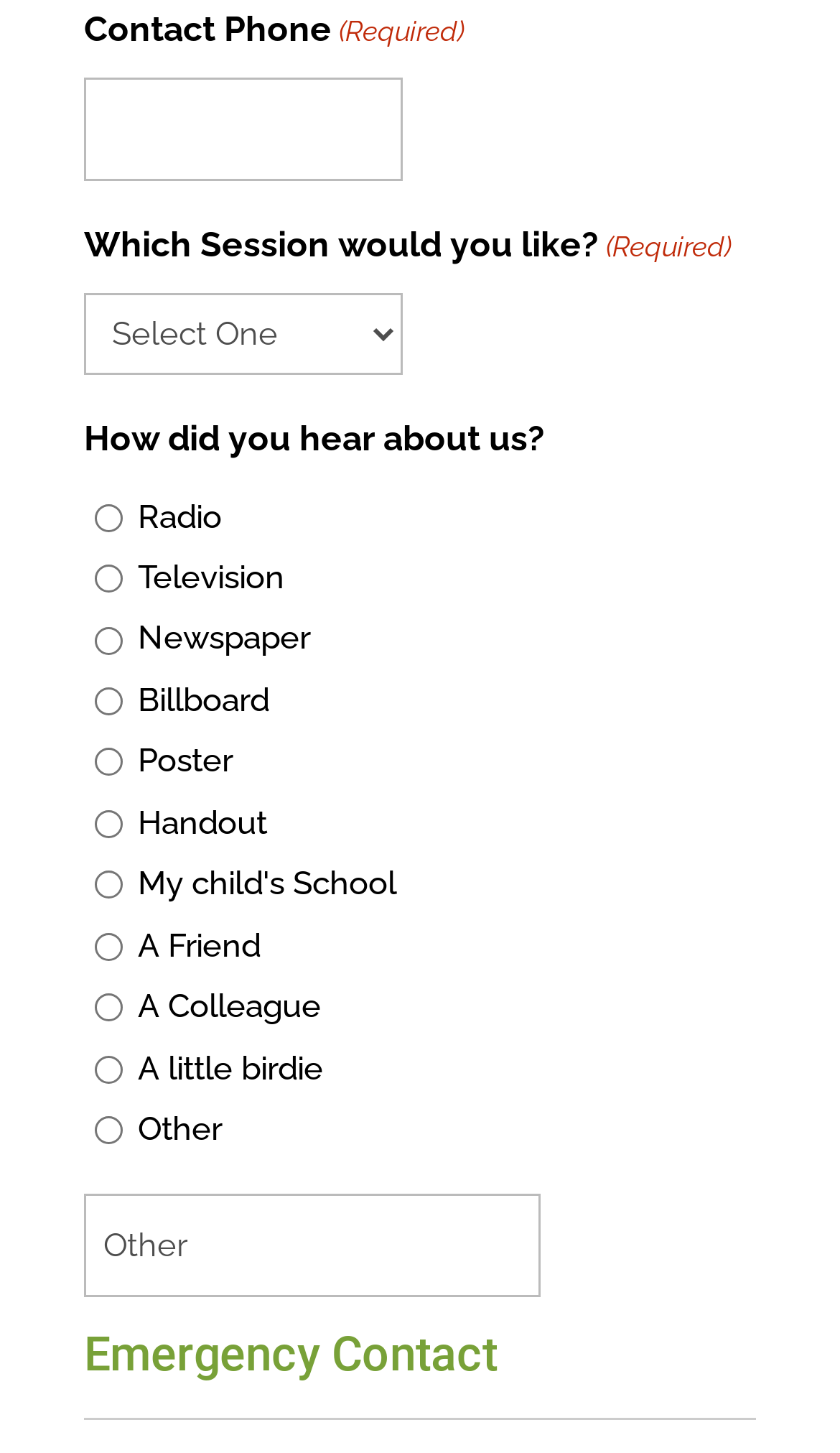Give a concise answer of one word or phrase to the question: 
How many options are there for 'How did you hear about us?'

10